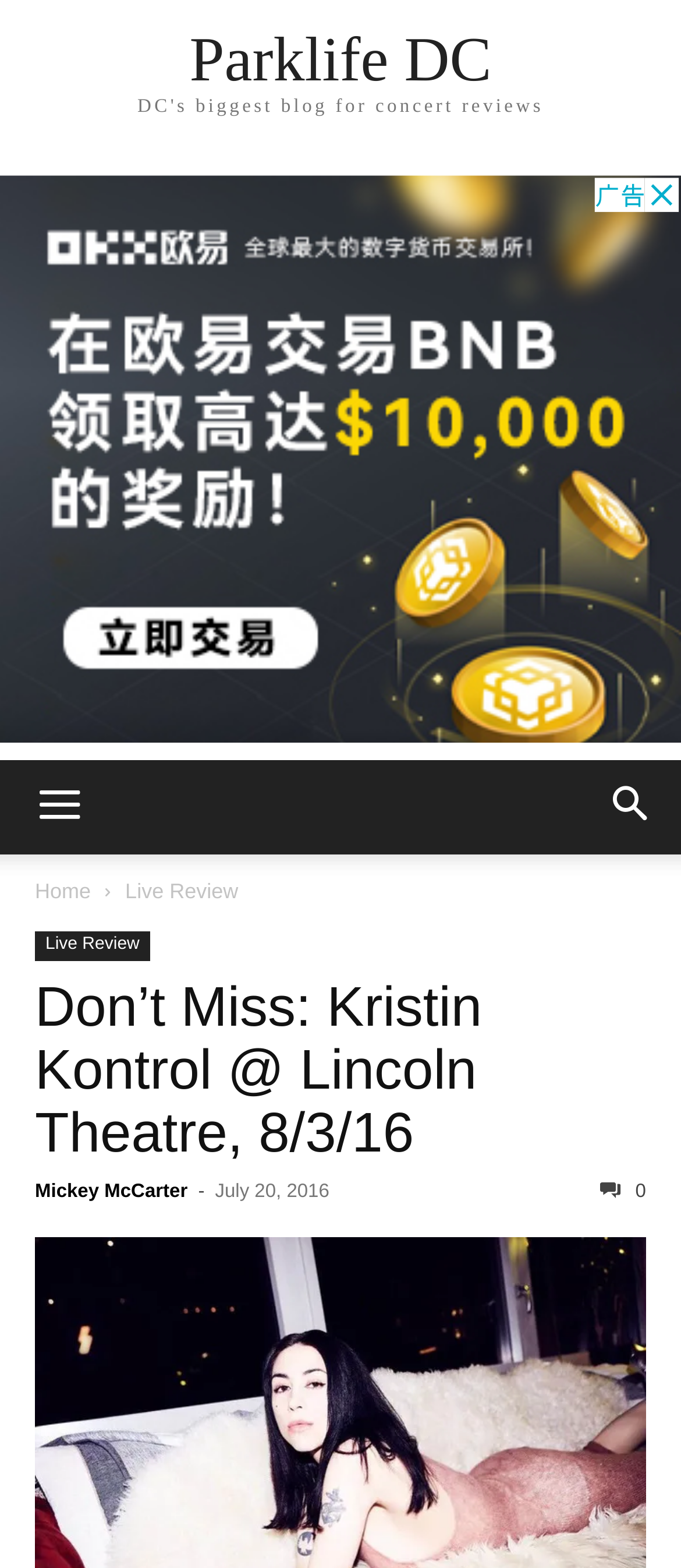Construct a comprehensive description capturing every detail on the webpage.

The webpage appears to be an article or blog post about an upcoming event, specifically a concert by Kristin Kontrol at the Lincoln Theatre on August 3, 2016. 

At the top of the page, there is a link to the website's homepage, labeled "Home", and another link to the "Live Review" section. Below these links, there is a large header that spans almost the entire width of the page, containing the title of the article, "Don't Miss: Kristin Kontrol @ Lincoln Theatre, 8/3/16". 

To the right of the header, there is a link to the author's name, Mickey McCarter, followed by a dash and the date of the post, July 20, 2016. There is also a social media sharing button, represented by an icon, located at the top right corner of the page.

On the left side of the page, there are two buttons, one for toggling the mobile view and another for searching the website. 

In the middle of the page, there is a large iframe that takes up most of the width, which appears to be an advertisement. 

At the very top of the page, there is a link to the website's name, "Parklife DC", which is centered and takes up about half of the page's width.